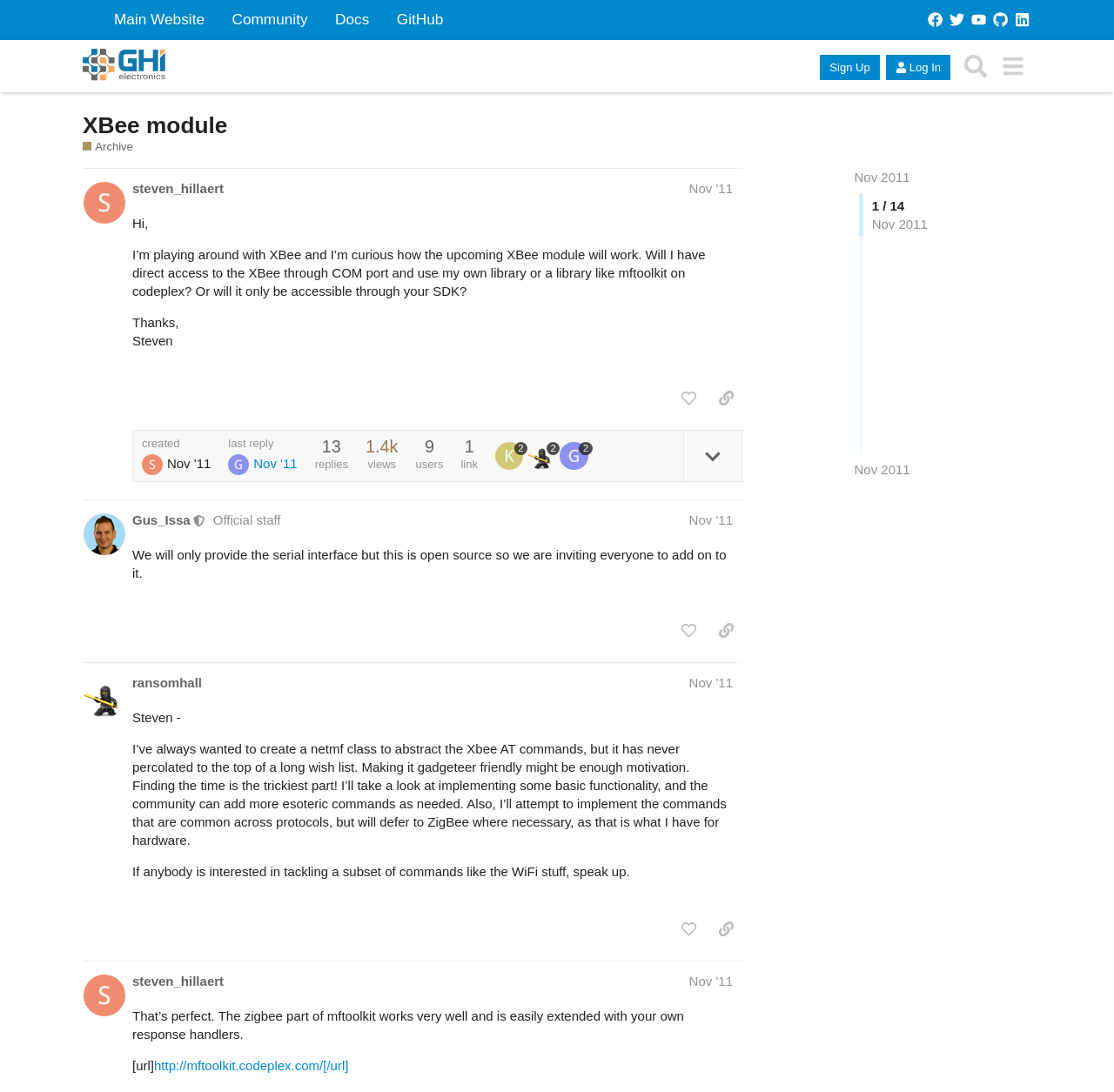Identify the bounding box for the given UI element using the description provided. Coordinates should be in the format (top-left x, top-left y, bottom-right x, bottom-right y) and must be between 0 and 1. Here is the description: Sign Up

[0.736, 0.05, 0.79, 0.073]